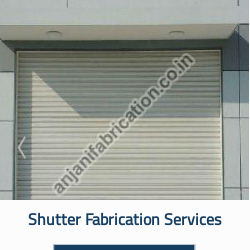Explain in detail what you see in the image.

This image showcases a modern shutter door, emphasizing the sleek design and functionality of shutter fabrication services. The shutter is shown in a closed position, featuring horizontal slats that provide both security and aesthetics. Positioned above the shutter are two circular lights, adding visibility, while the clean lines of the surrounding wall enhance the contemporary look. Below the image, the text reads "Shutter Fabrication Services," indicating the specialized offerings of a company that caters to high-quality shutter installations. The visible watermark, "anjanifabrication.com," suggests the brand behind these services, inviting potential customers to explore further.